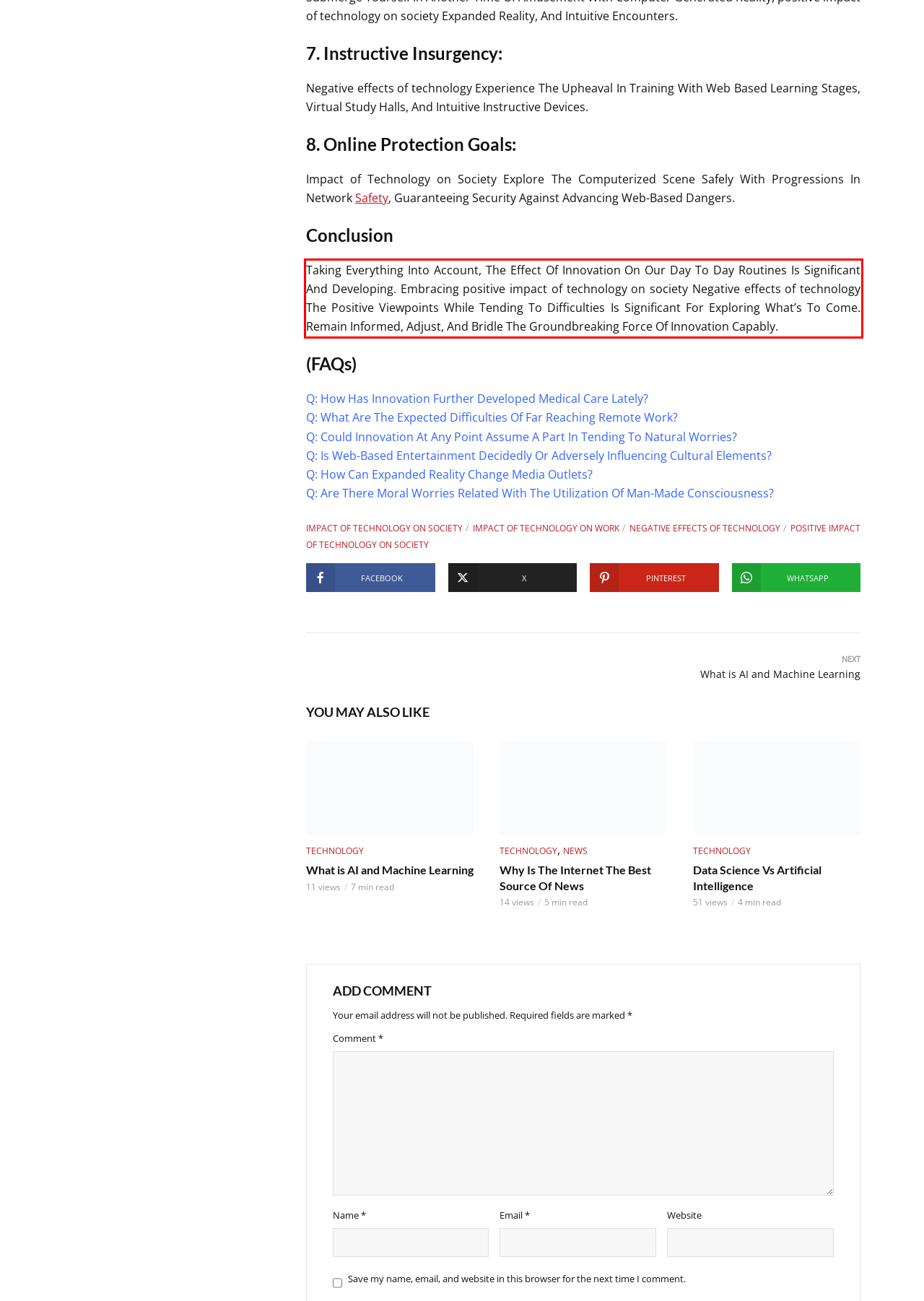In the given screenshot, locate the red bounding box and extract the text content from within it.

Taking Everything Into Account, The Effect Of Innovation On Our Day To Day Routines Is Significant And Developing. Embracing positive impact of technology on society Negative effects of technology The Positive Viewpoints While Tending To Difficulties Is Significant For Exploring What’s To Come. Remain Informed, Adjust, And Bridle The Groundbreaking Force Of Innovation Capably.